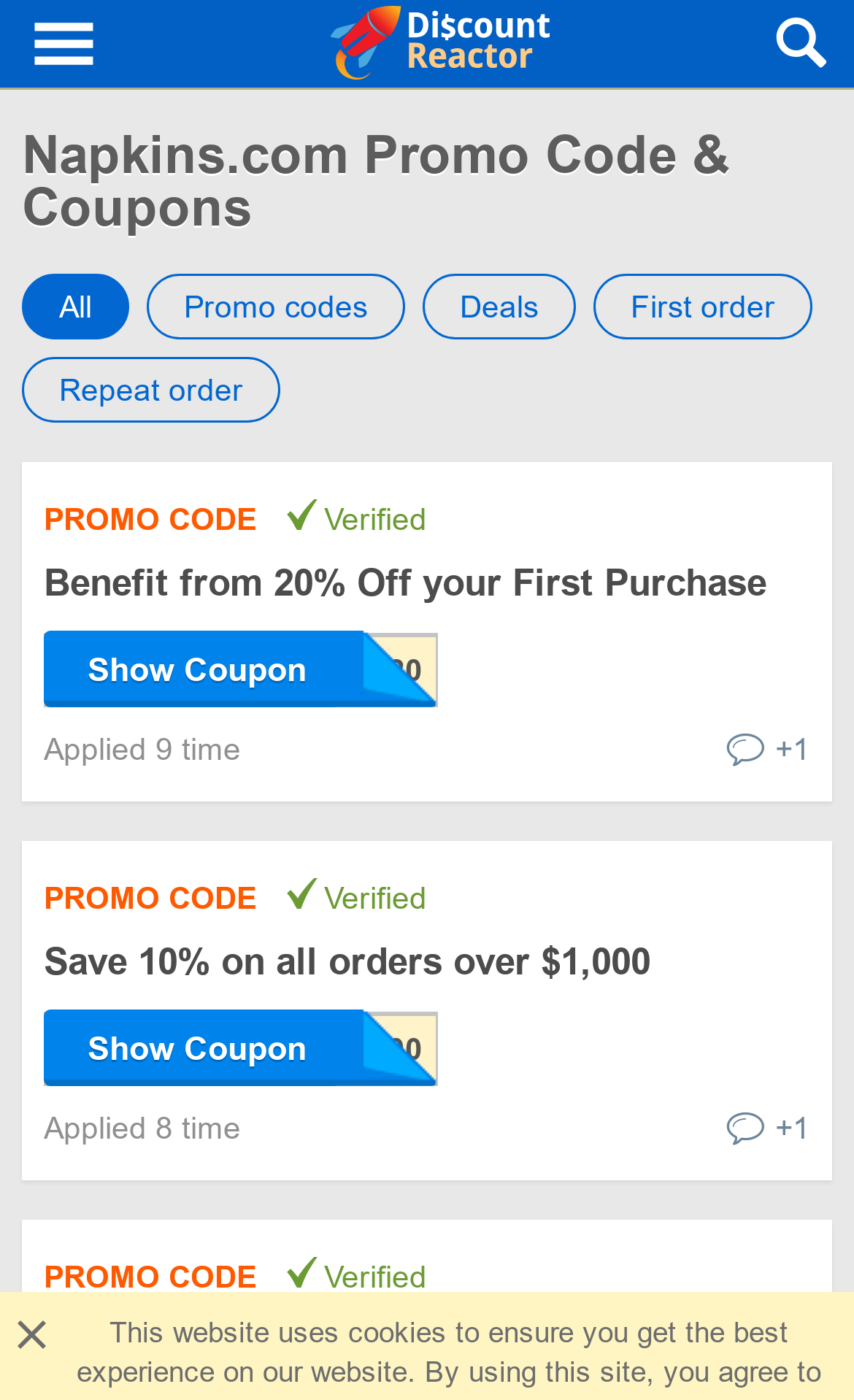Given the element description, predict the bounding box coordinates in the format (top-left x, top-left y, bottom-right x, bottom-right y). Make sure all values are between 0 and 1. Here is the element description: aria-label="Navigation for DiscountReactor"

[0.0, 0.0, 0.154, 0.063]